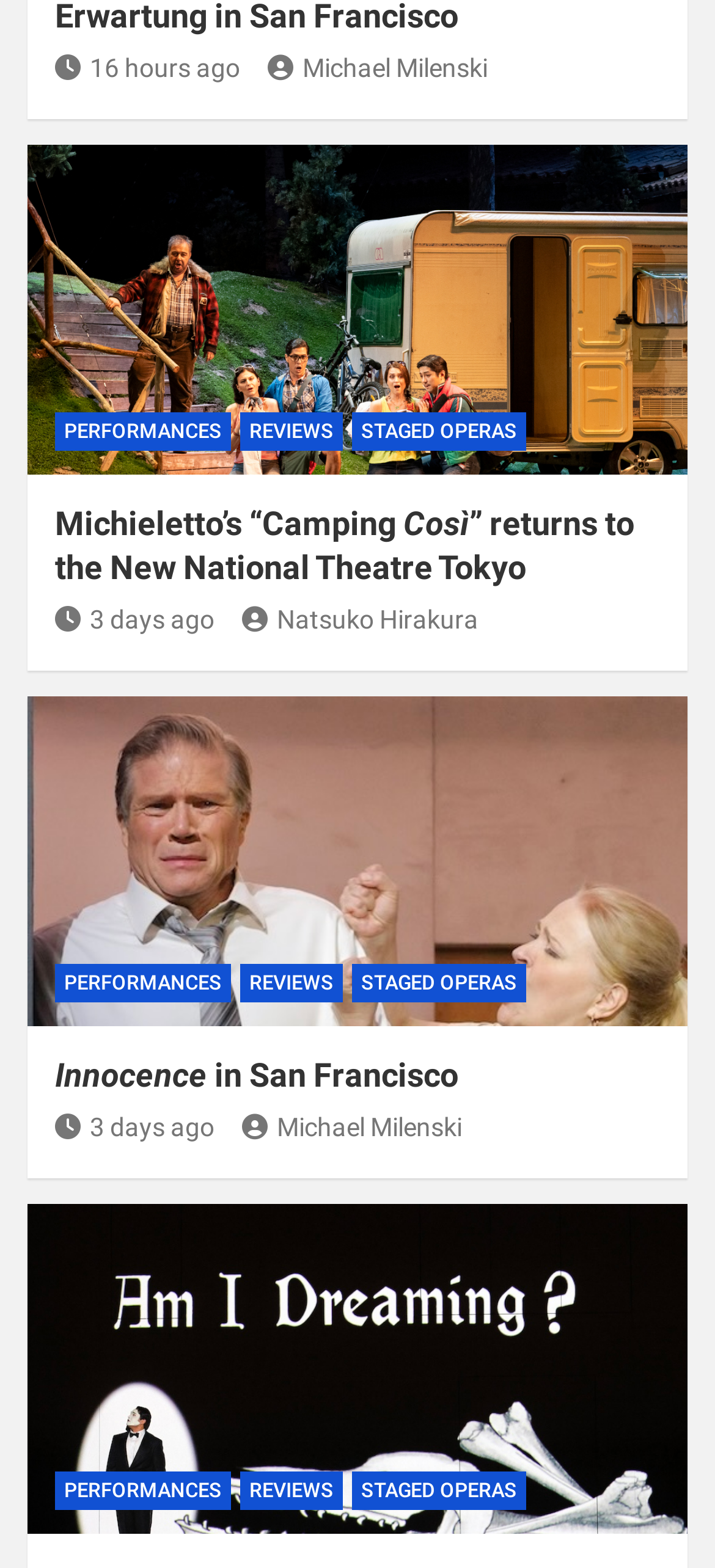Please locate the clickable area by providing the bounding box coordinates to follow this instruction: "check reviews".

[0.336, 0.615, 0.479, 0.639]